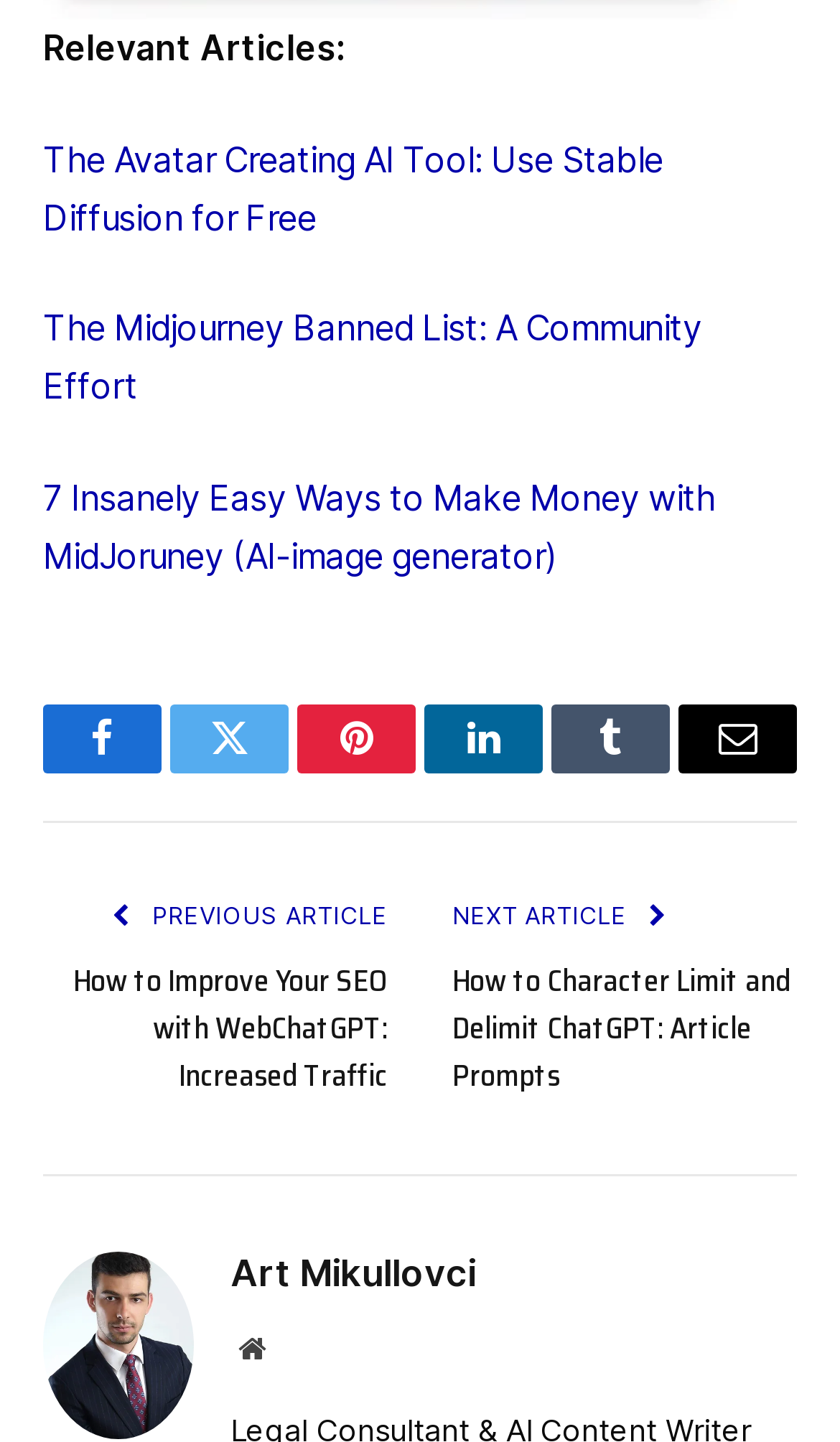Please specify the bounding box coordinates of the clickable region necessary for completing the following instruction: "Read about the Avatar Creating AI Tool". The coordinates must consist of four float numbers between 0 and 1, i.e., [left, top, right, bottom].

[0.051, 0.096, 0.79, 0.165]